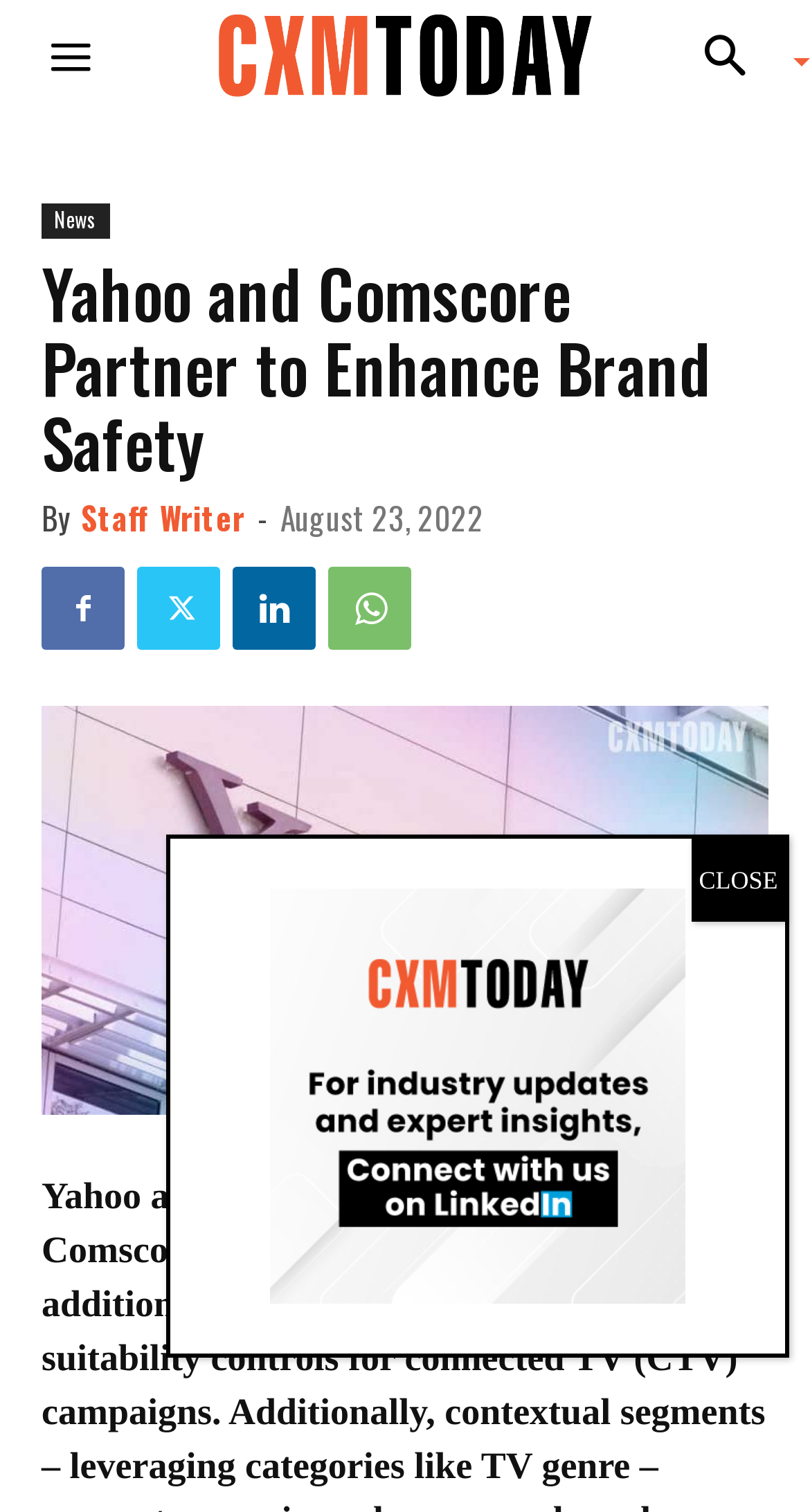Please provide a comprehensive answer to the question based on the screenshot: How many social media links are there?

I counted the number of social media links by looking at the icons below the header section, and I found four links represented by different icons.